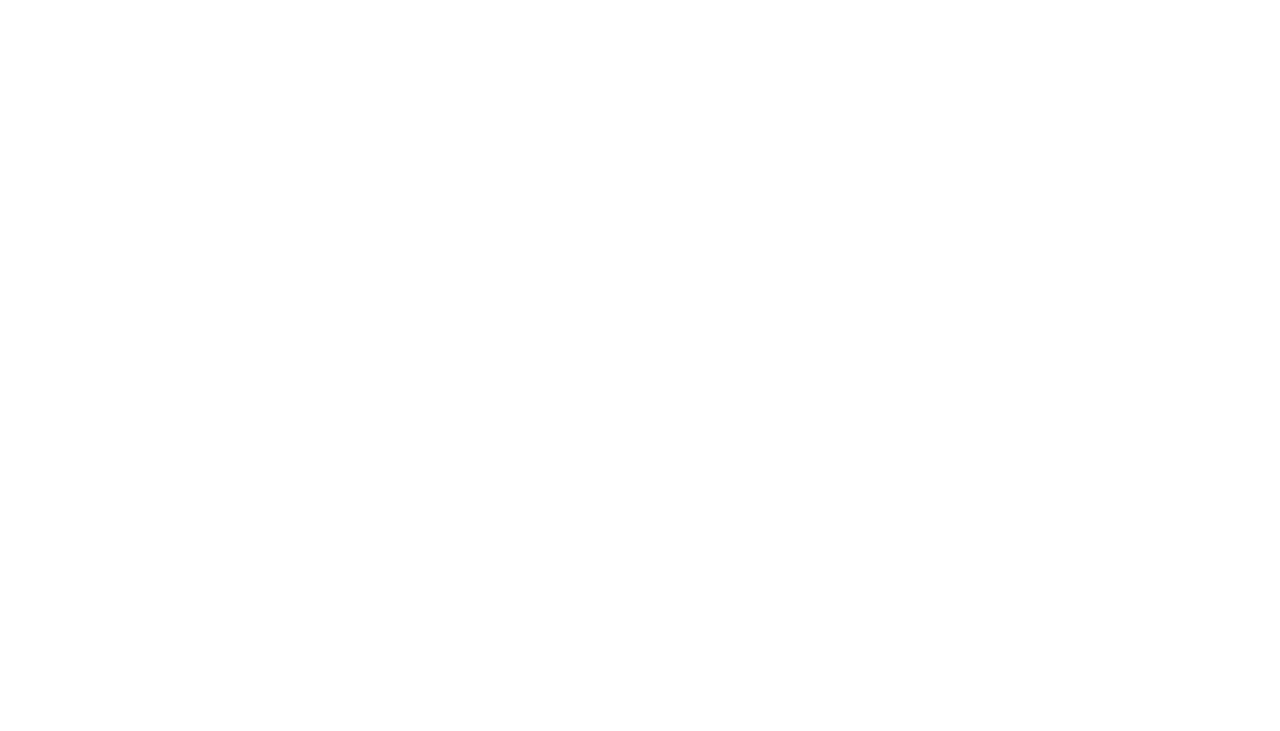Identify the bounding box coordinates for the UI element described by the following text: "Newsletter". Provide the coordinates as four float numbers between 0 and 1, in the format [left, top, right, bottom].

[0.479, 0.902, 0.534, 0.925]